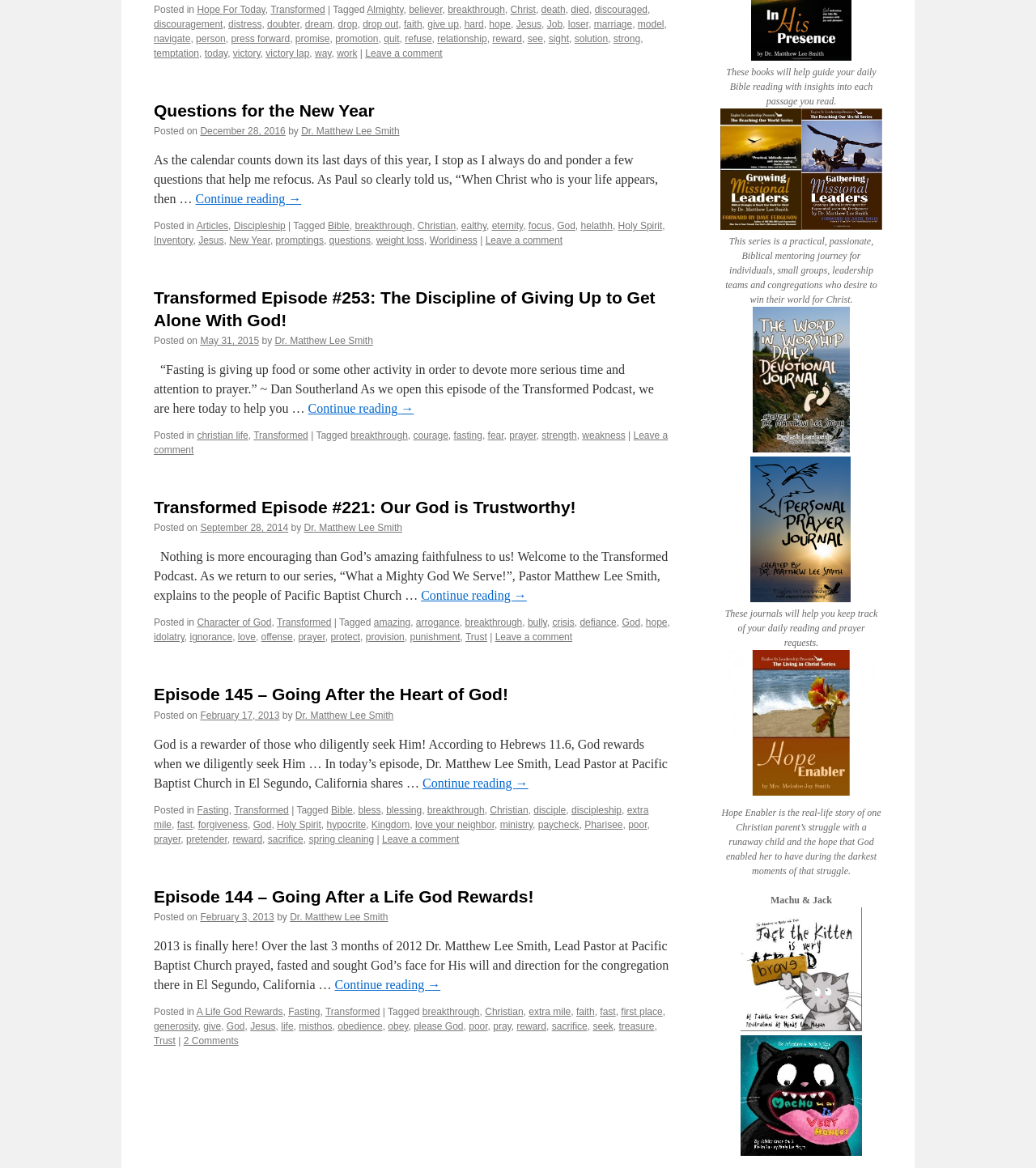Using the information shown in the image, answer the question with as much detail as possible: What is the title of the article?

The title of the article can be found in the heading element with the text 'Questions for the New Year'.